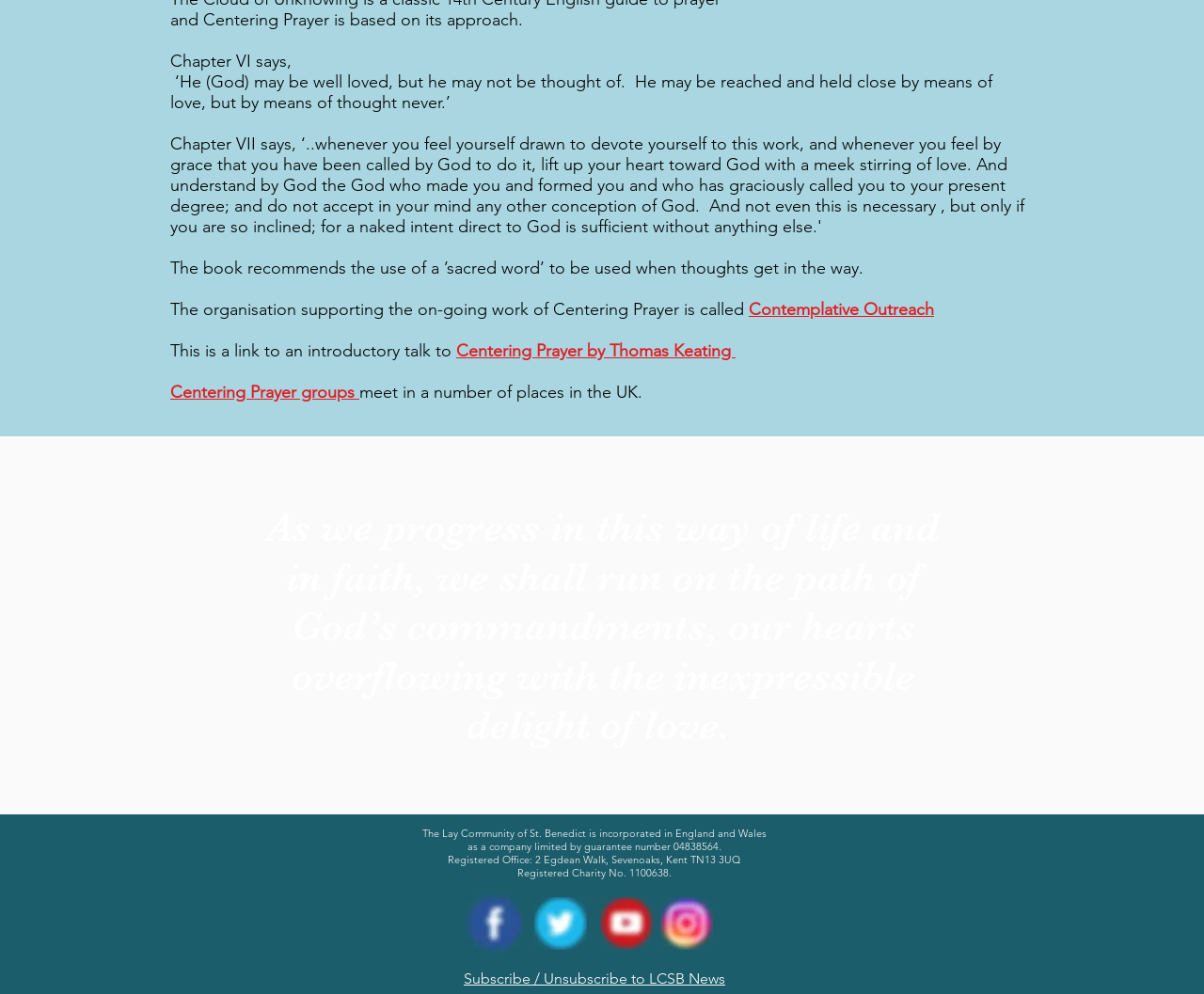Provide the bounding box coordinates of the HTML element described by the text: "Centering Prayer by Thomas Keating".

[0.379, 0.342, 0.611, 0.363]